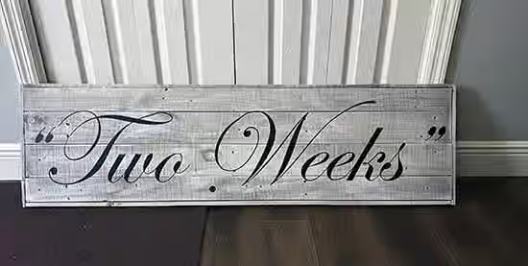Refer to the image and offer a detailed explanation in response to the question: What is the color of the wooden sign?

The wooden sign is designed with a rustic aesthetic and is painted in a light gray finish, which gives it a weathered look that enhances its charm.